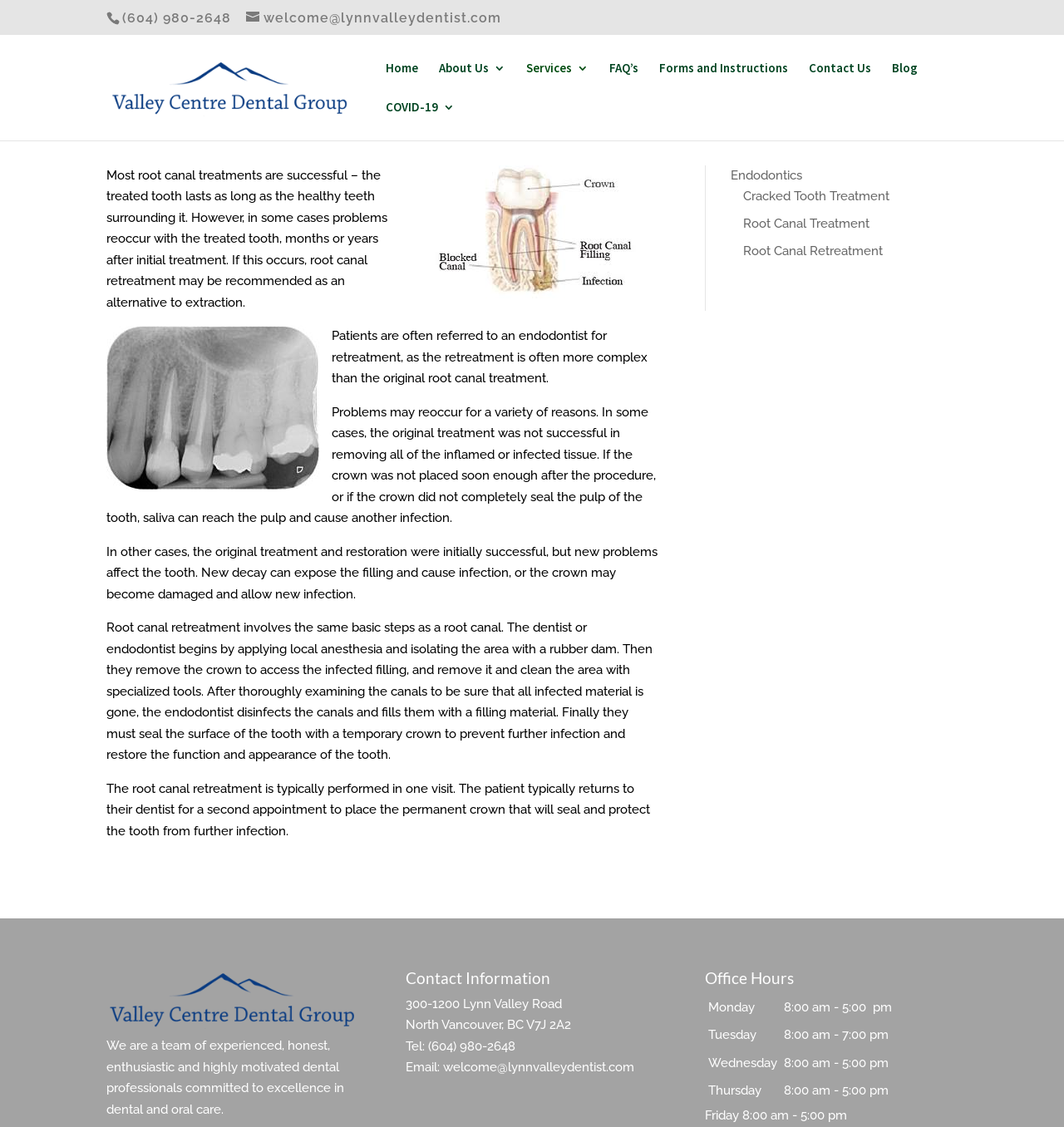Please identify the bounding box coordinates of the area that needs to be clicked to follow this instruction: "visit the home page".

[0.362, 0.055, 0.393, 0.09]